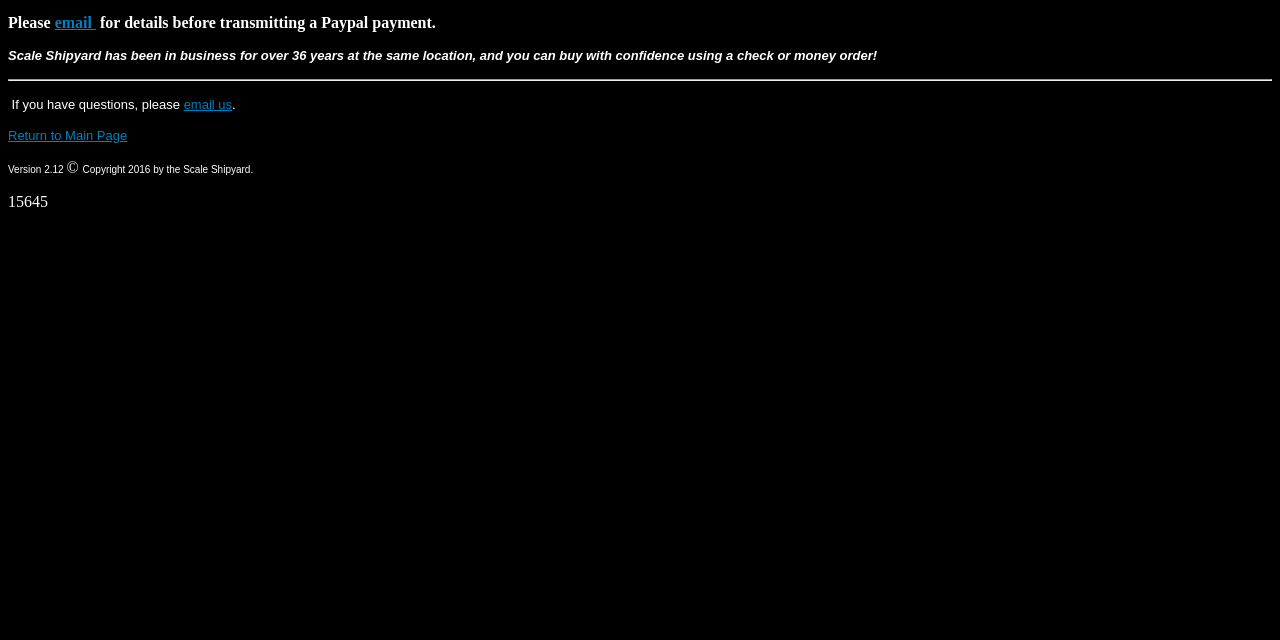Given the element description: "email us", predict the bounding box coordinates of the UI element it refers to, using four float numbers between 0 and 1, i.e., [left, top, right, bottom].

[0.143, 0.152, 0.181, 0.175]